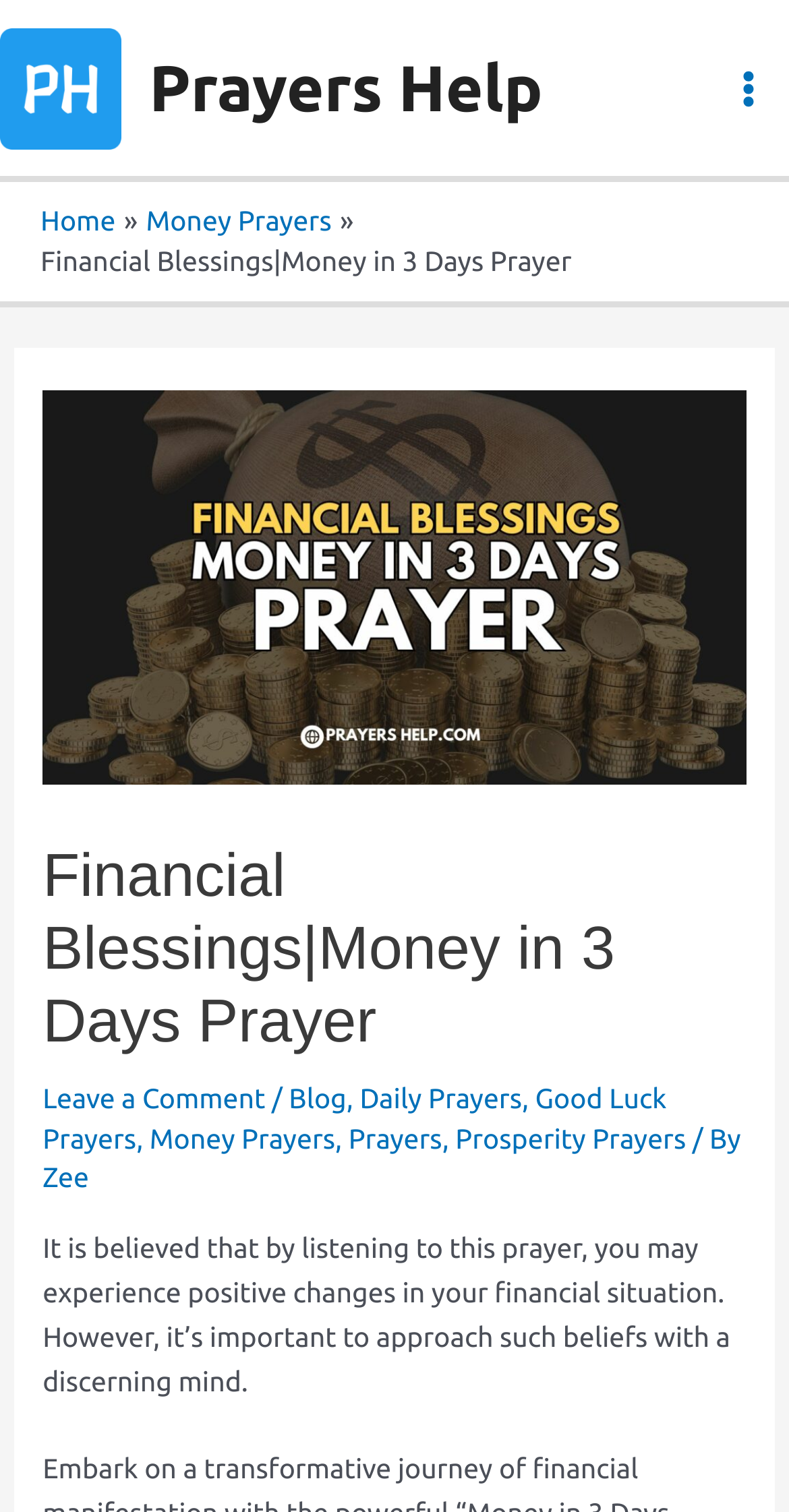Identify the bounding box coordinates for the UI element described as follows: Donate. Use the format (top-left x, top-left y, bottom-right x, bottom-right y) and ensure all values are floating point numbers between 0 and 1.

None